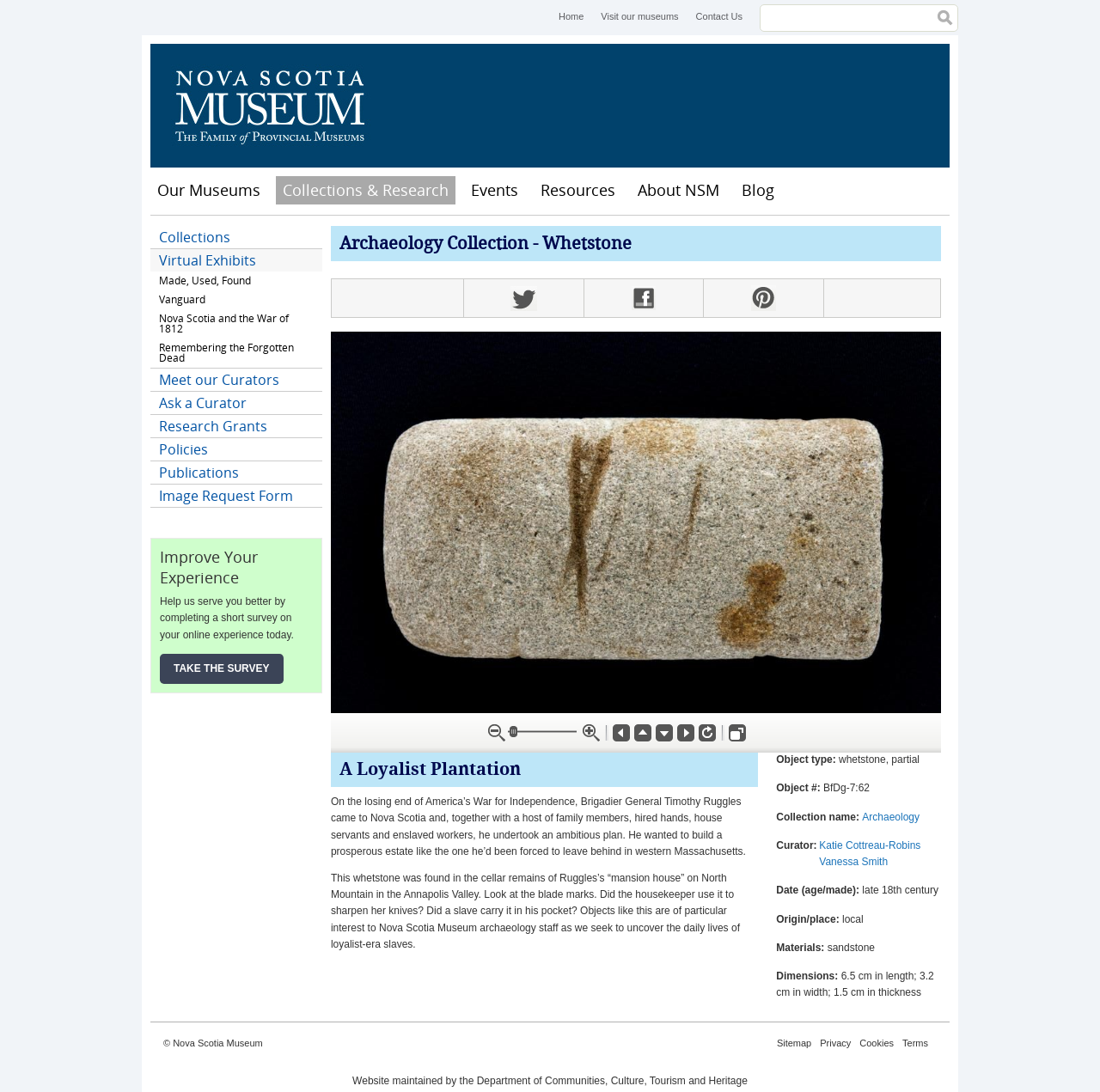From the details in the image, provide a thorough response to the question: What is the purpose of the whetstone?

I found the answer by looking at the section that describes the artifact, where it says 'Look at the blade marks. Did the housekeeper use it to sharpen her knives?'. This indicates that the whetstone was likely used for sharpening knives.